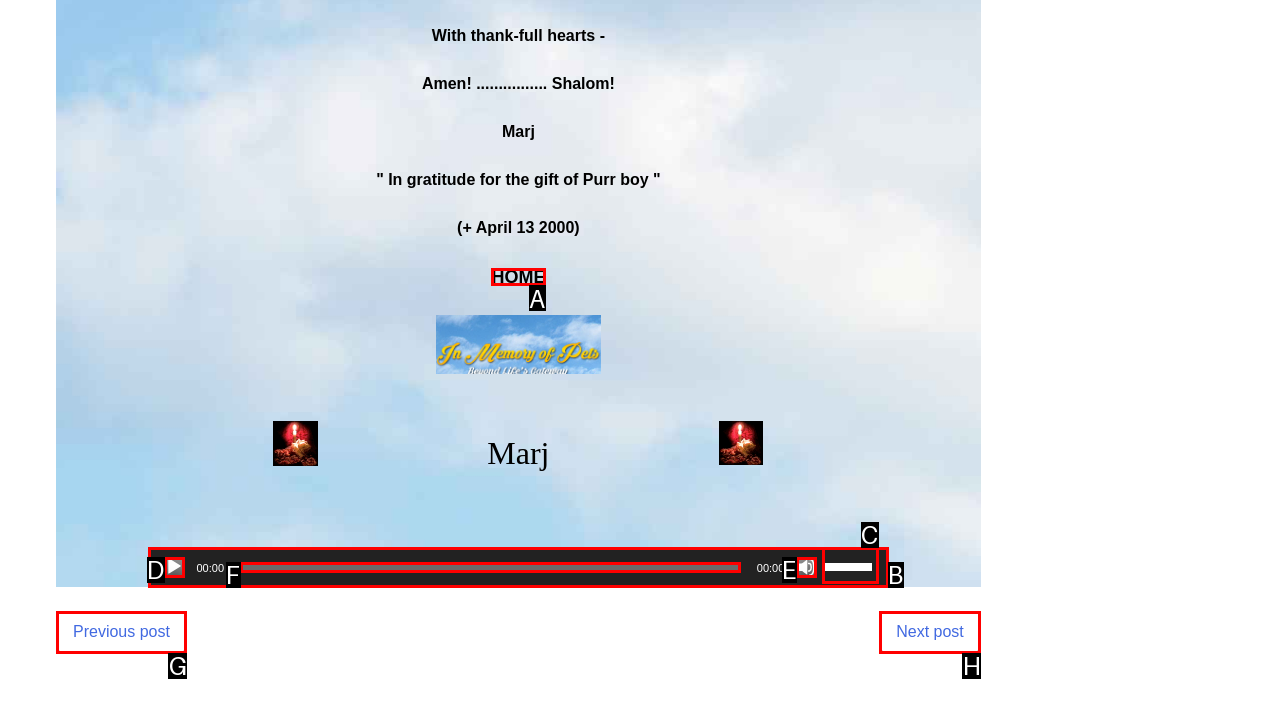Determine the HTML element to be clicked to complete the task: Click the HOME link. Answer by giving the letter of the selected option.

A